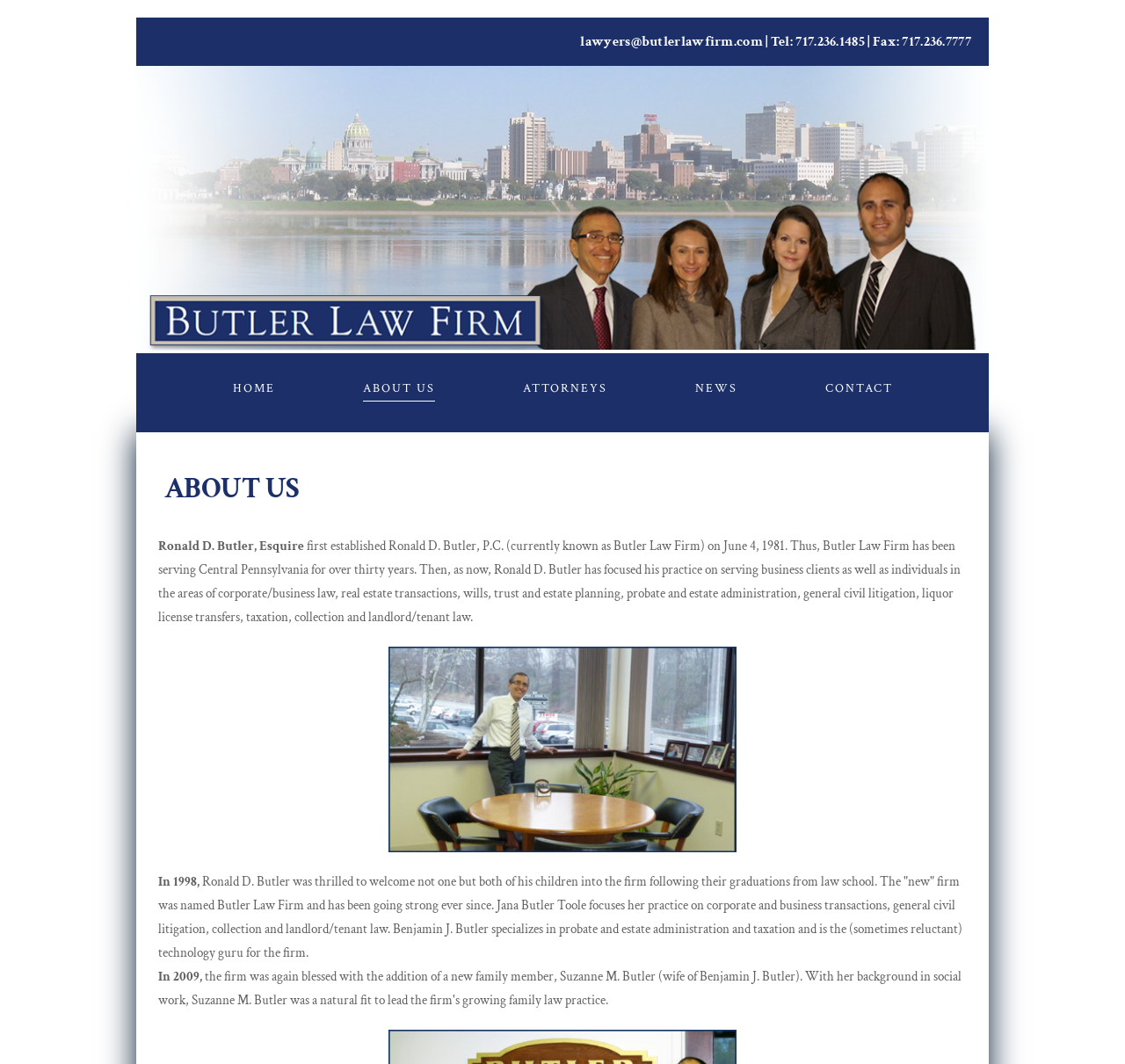Offer a meticulous description of the webpage's structure and content.

The webpage is about Butler Law Firm, with a prominent logo and title "ABOUT US – Butler Law Firm" at the top. Below the title, there is a horizontal navigation menu with five links: "HOME", "ABOUT US", "ATTORNEYS", "NEWS", and "CONTACT". 

On the top right corner, there is a section with contact information, including an email address "lawyers@butlerlawfirm.com", a phone number "717.236.1485", and a fax number "717.236.7777". 

The main content of the page is divided into three sections. The first section is about the founder of the firm, Ronald D. Butler, Esquire, with a brief description of his practice areas. The second section describes the history of the firm, including its establishment in 1981 and the addition of Ronald's children, Jana and Benjamin, to the firm in 1998. The third section mentions another milestone in 2009, but the details are not provided.